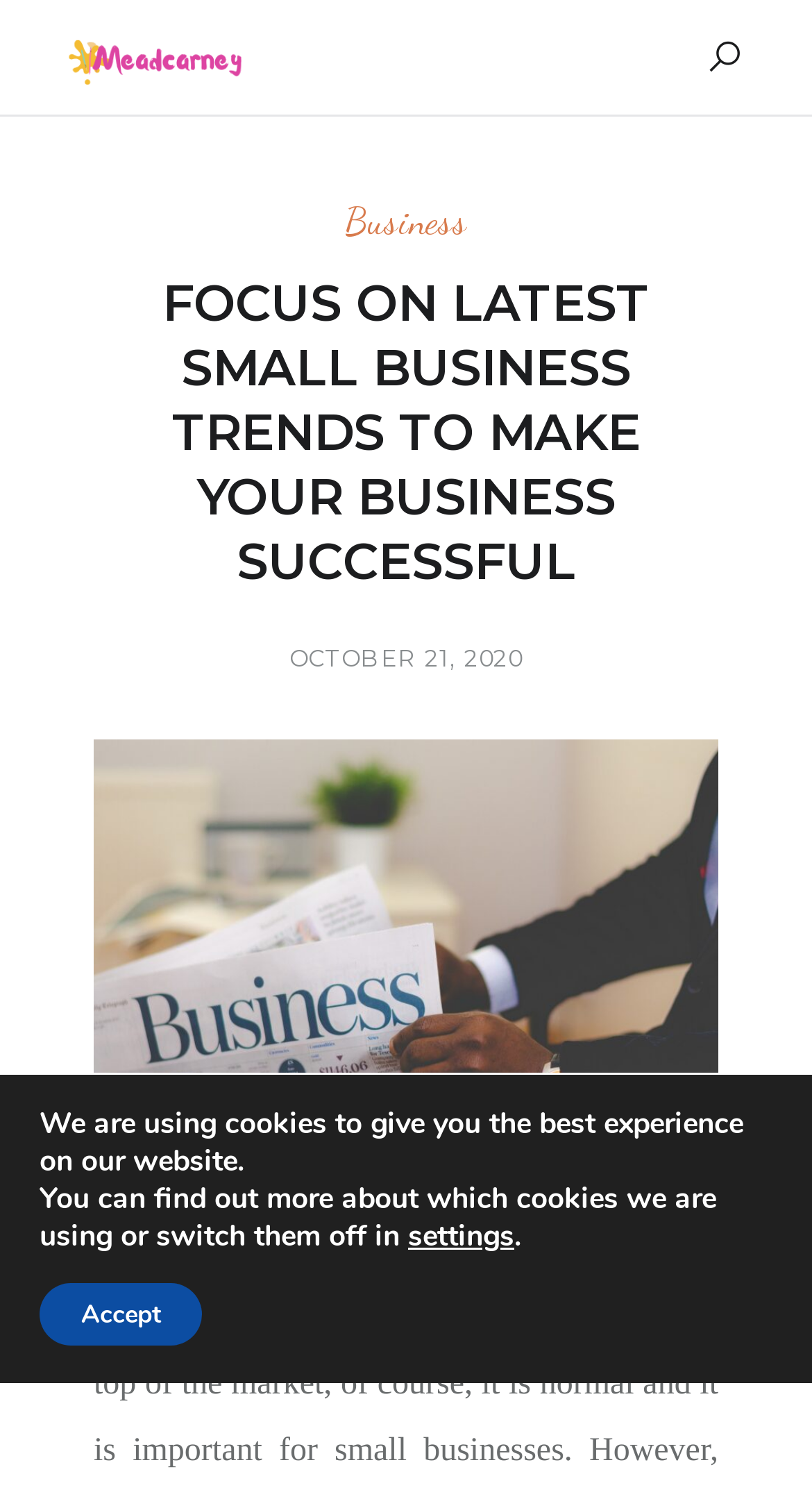Use a single word or phrase to answer this question: 
What is the name of the website?

Meadcarney